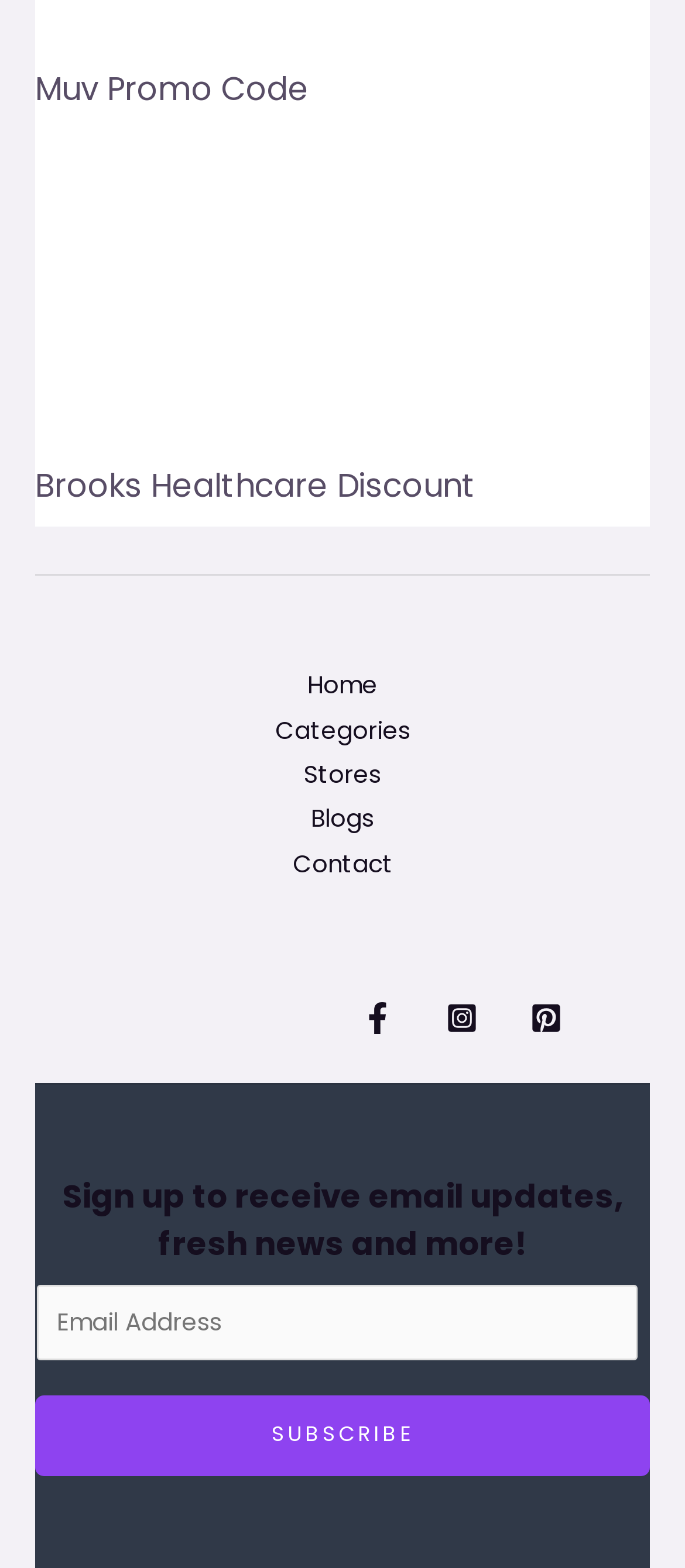Reply to the question with a single word or phrase:
What is the purpose of the textbox in the footer?

Email input